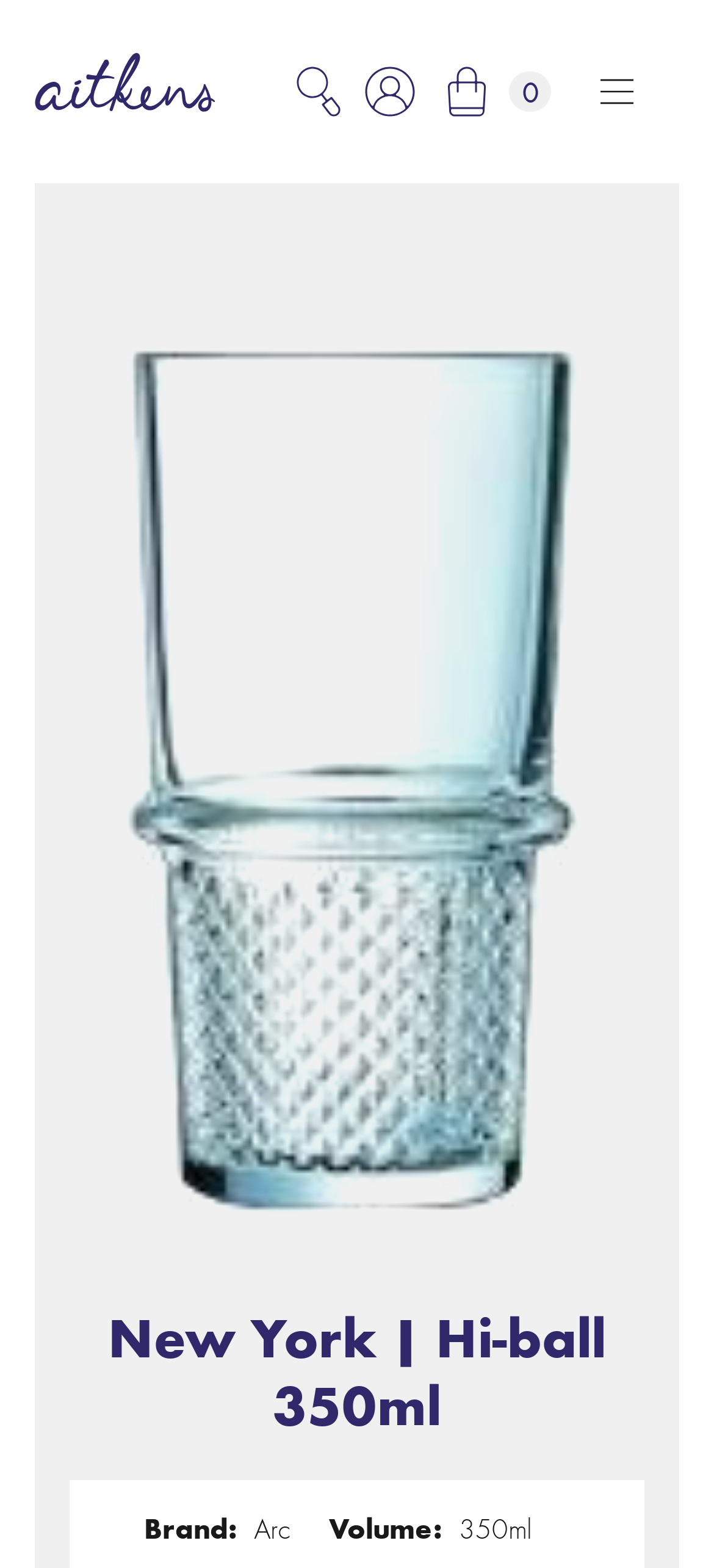What is the name of the product?
Give a detailed and exhaustive answer to the question.

I found the name of the product by looking at the heading element on the webpage. The heading element contains the text 'New York | Hi-ball 350ml', which indicates that this is the name of the product.